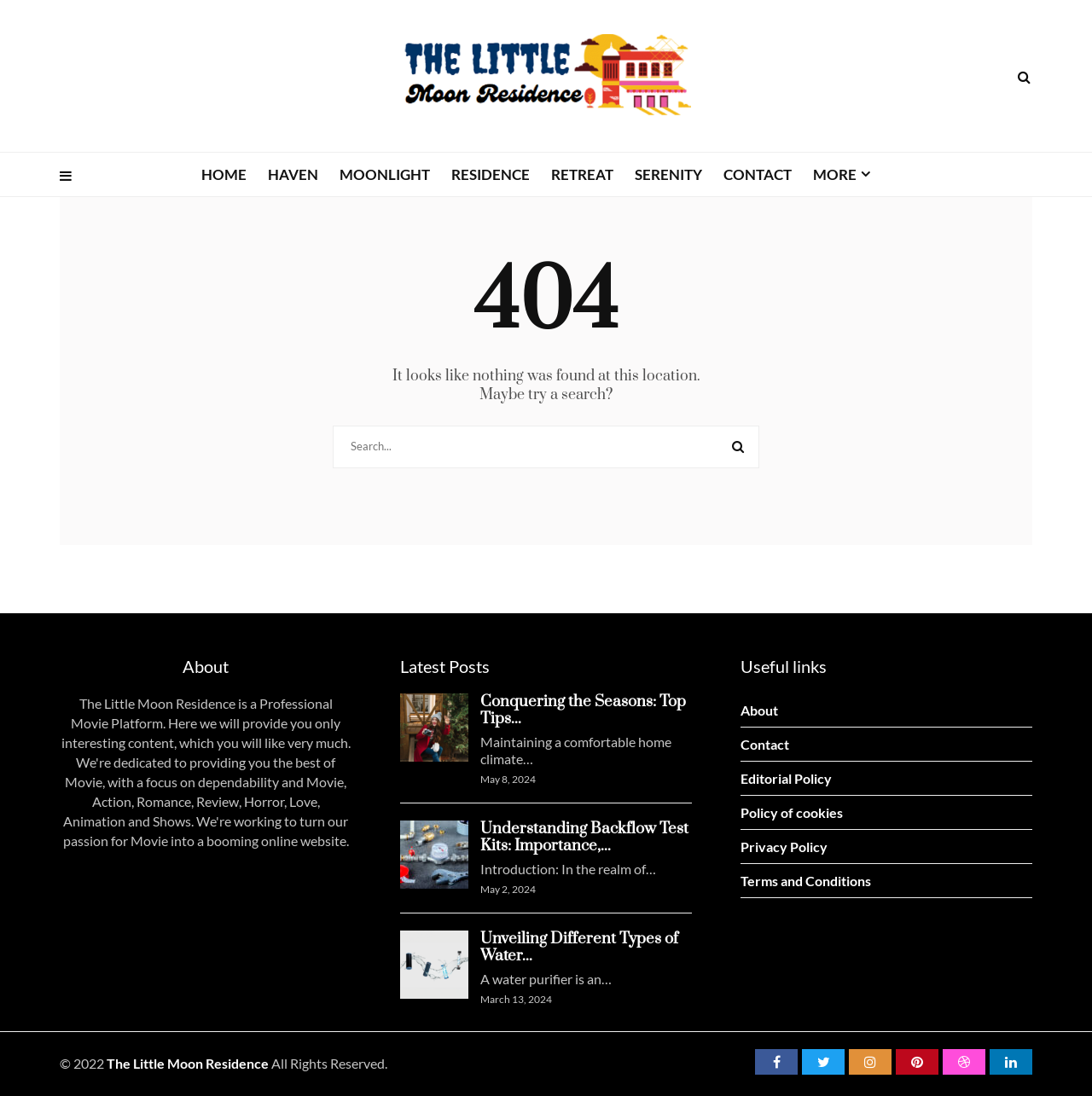Could you find the bounding box coordinates of the clickable area to complete this instruction: "Search for something"?

[0.305, 0.388, 0.695, 0.427]